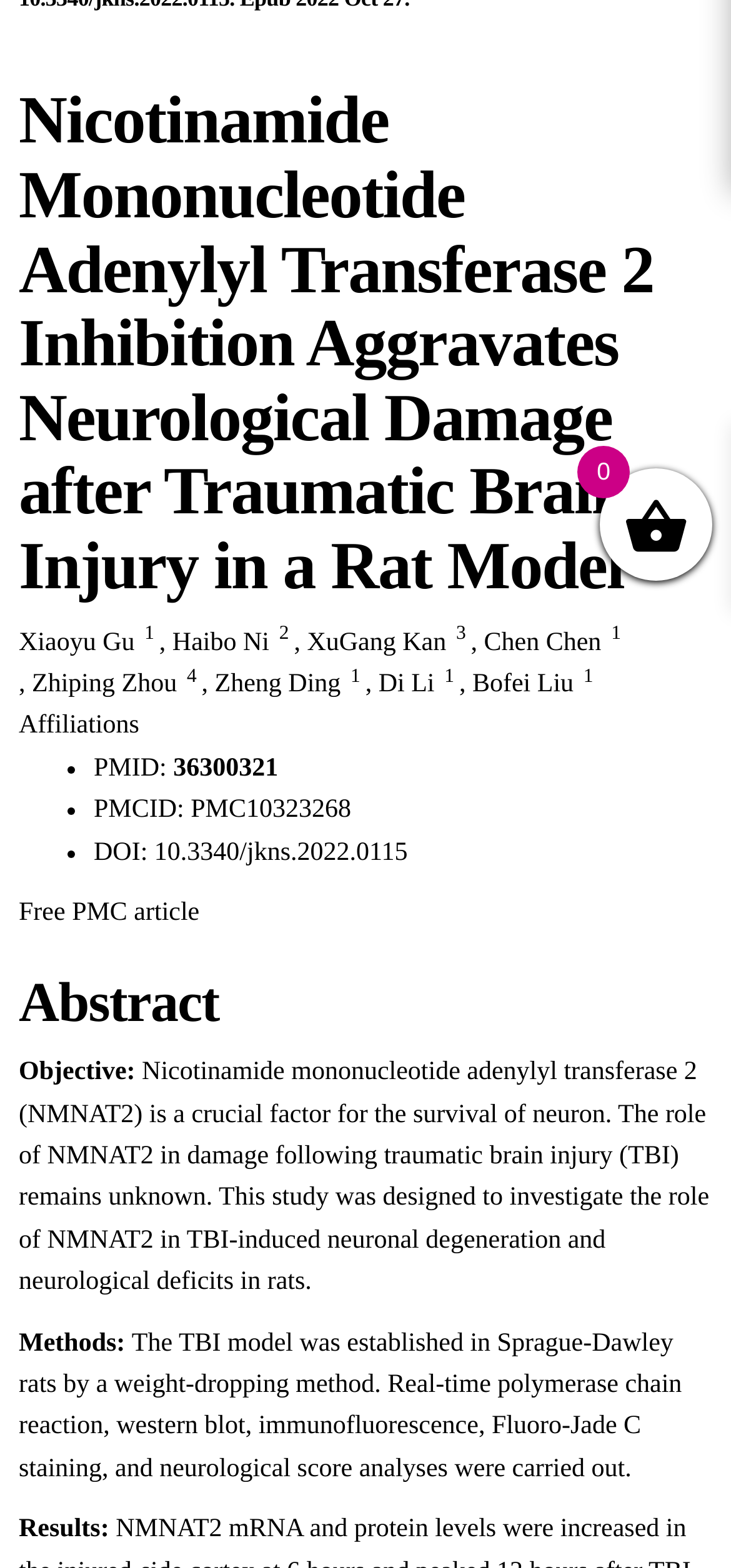Locate the UI element that matches the description Zhiping Zhou in the webpage screenshot. Return the bounding box coordinates in the format (top-left x, top-left y, bottom-right x, bottom-right y), with values ranging from 0 to 1.

[0.044, 0.428, 0.242, 0.446]